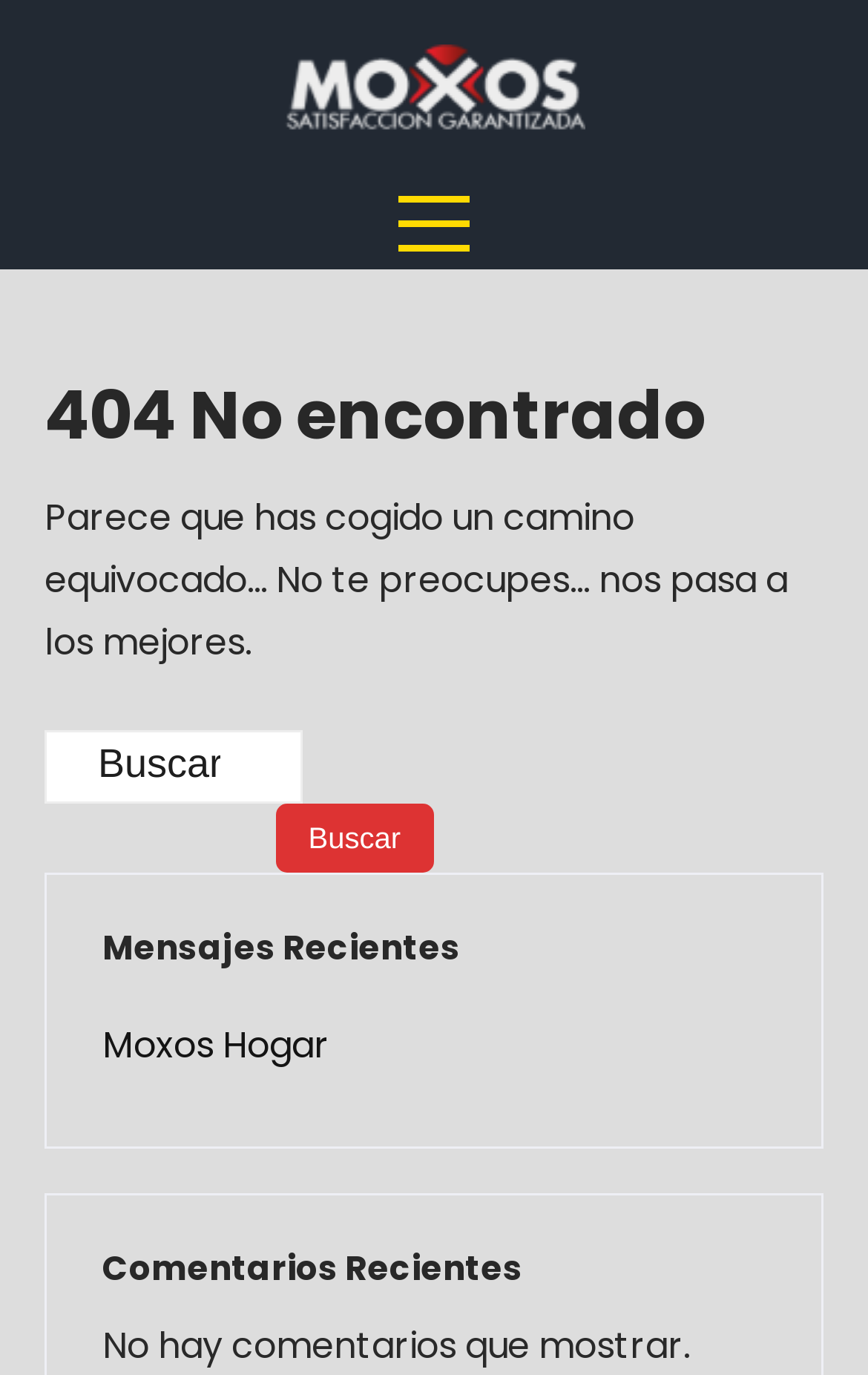How many recent comments are shown?
Using the picture, provide a one-word or short phrase answer.

None